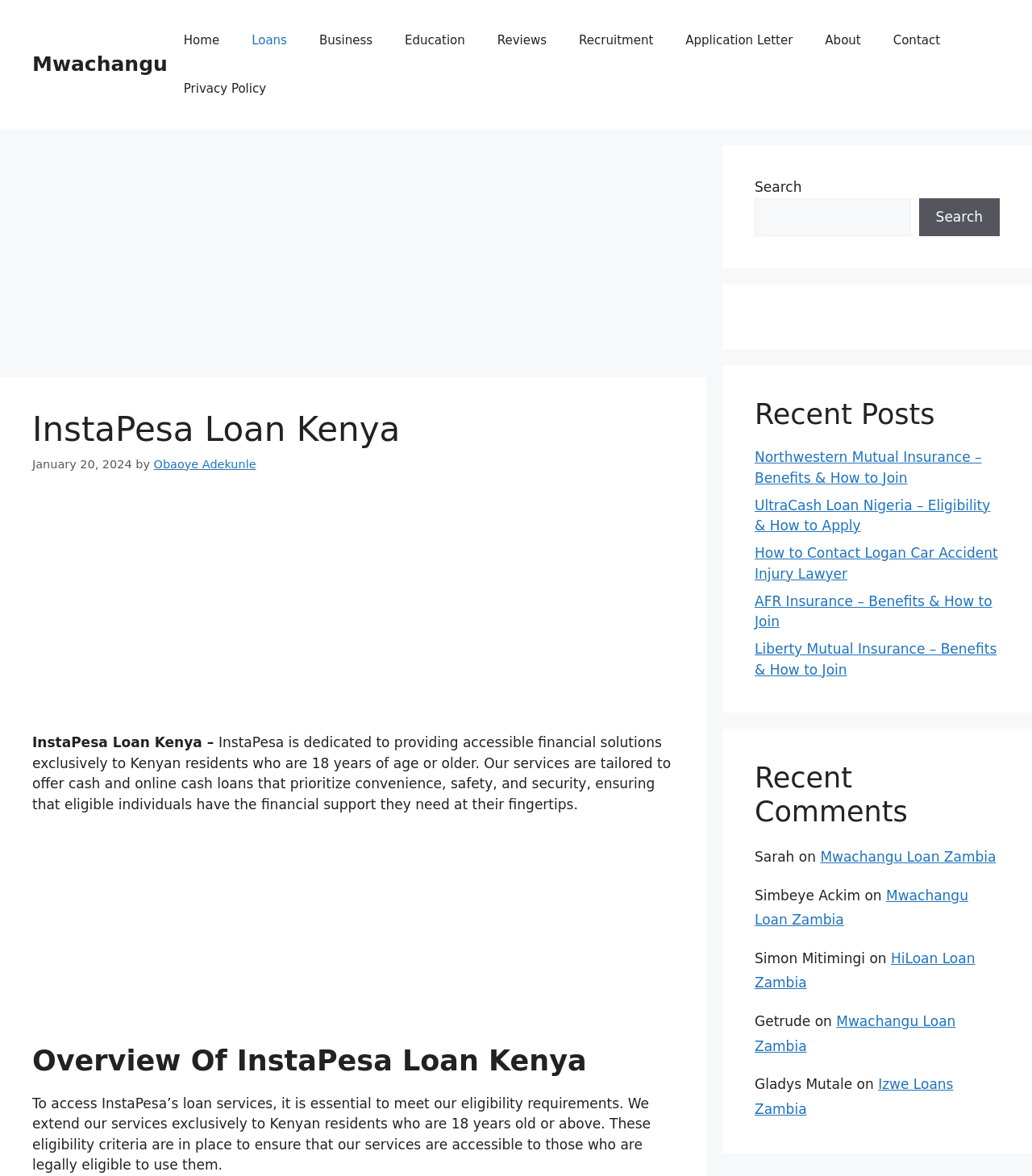Can you find and provide the main heading text of this webpage?

InstaPesa Loan Kenya